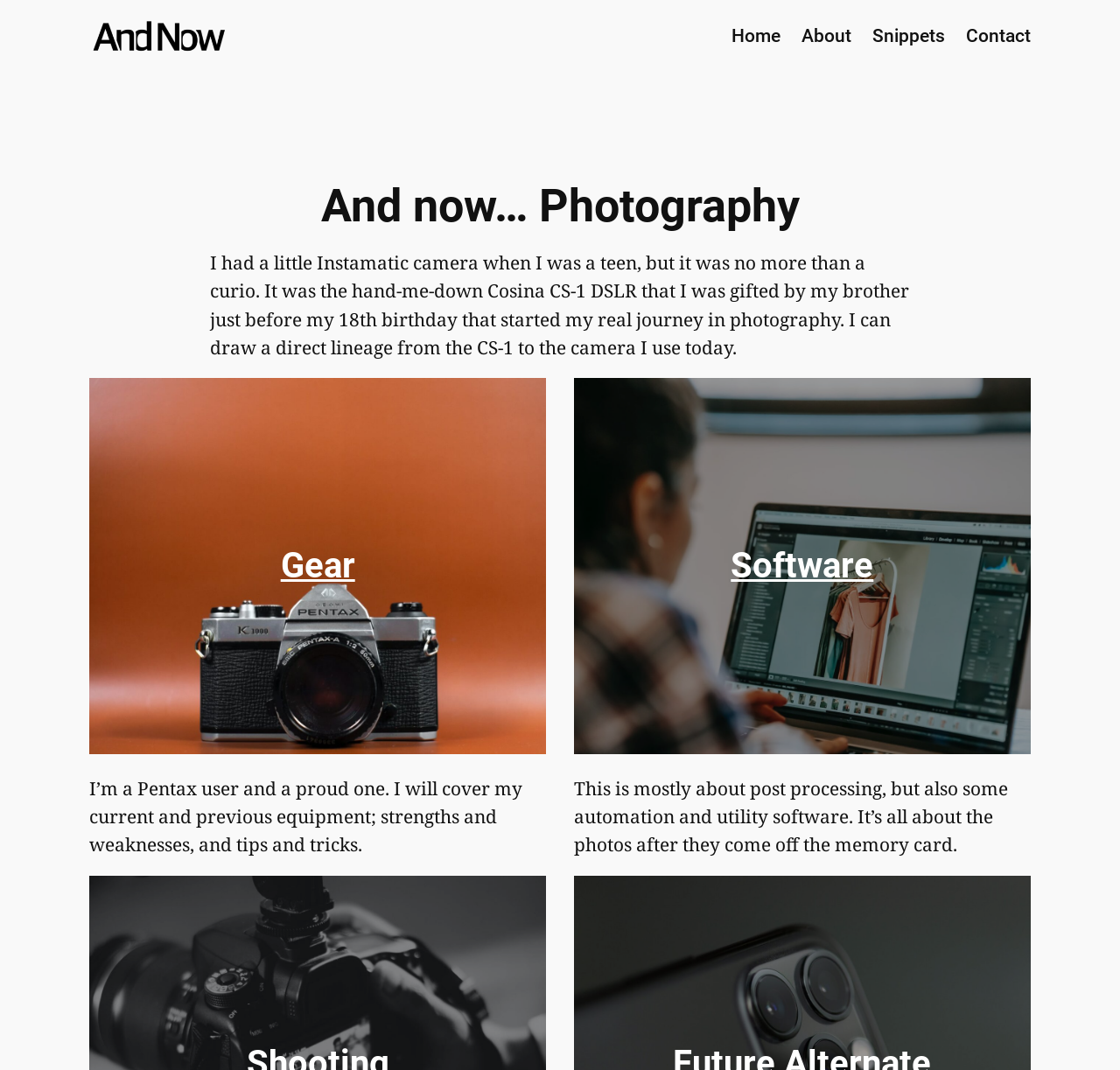How many links are in the primary menu?
Based on the image, provide a one-word or brief-phrase response.

4